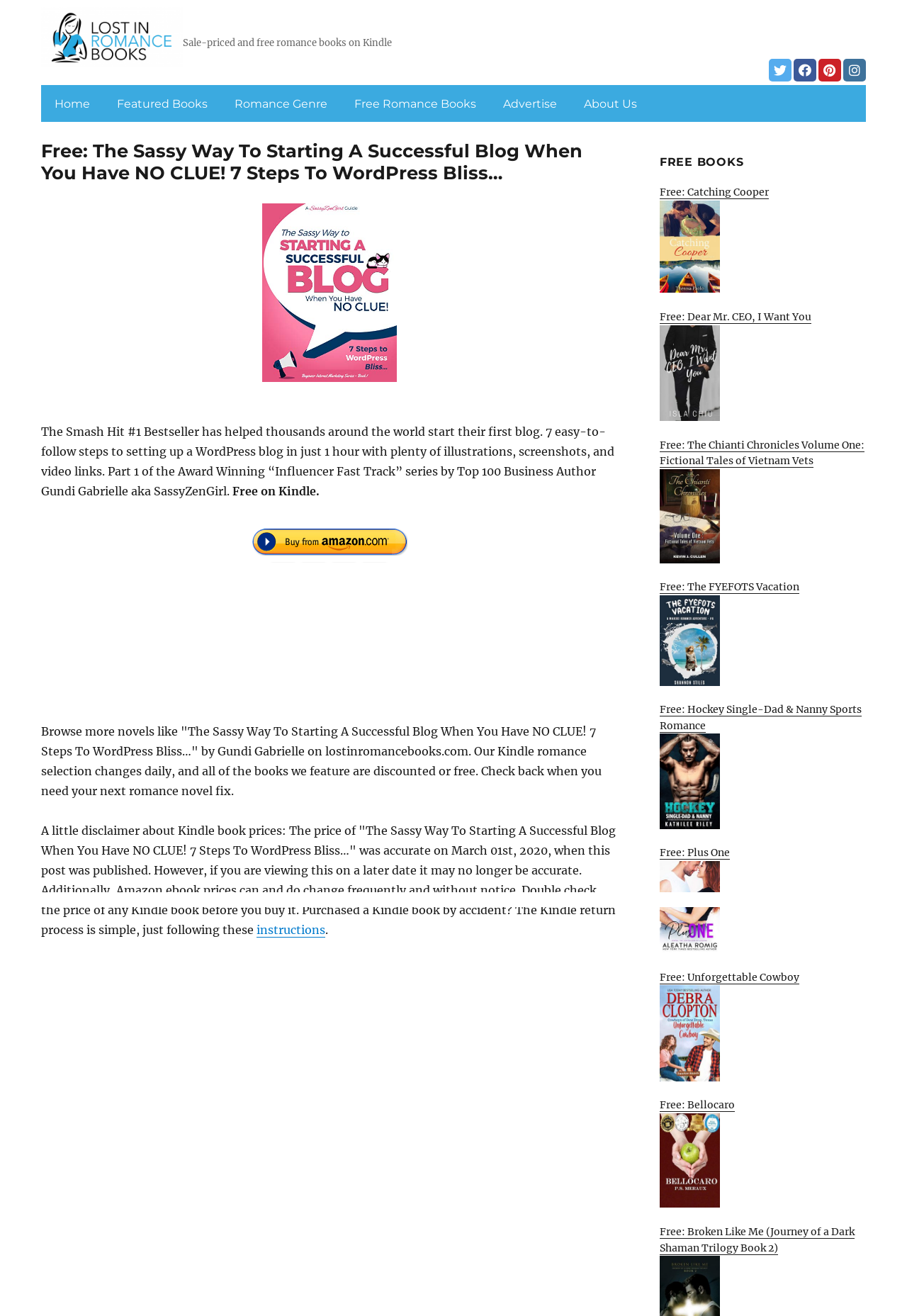What is the main heading of this webpage? Please extract and provide it.

Free: The Sassy Way To Starting A Successful Blog When You Have NO CLUE! 7 Steps To WordPress Bliss…